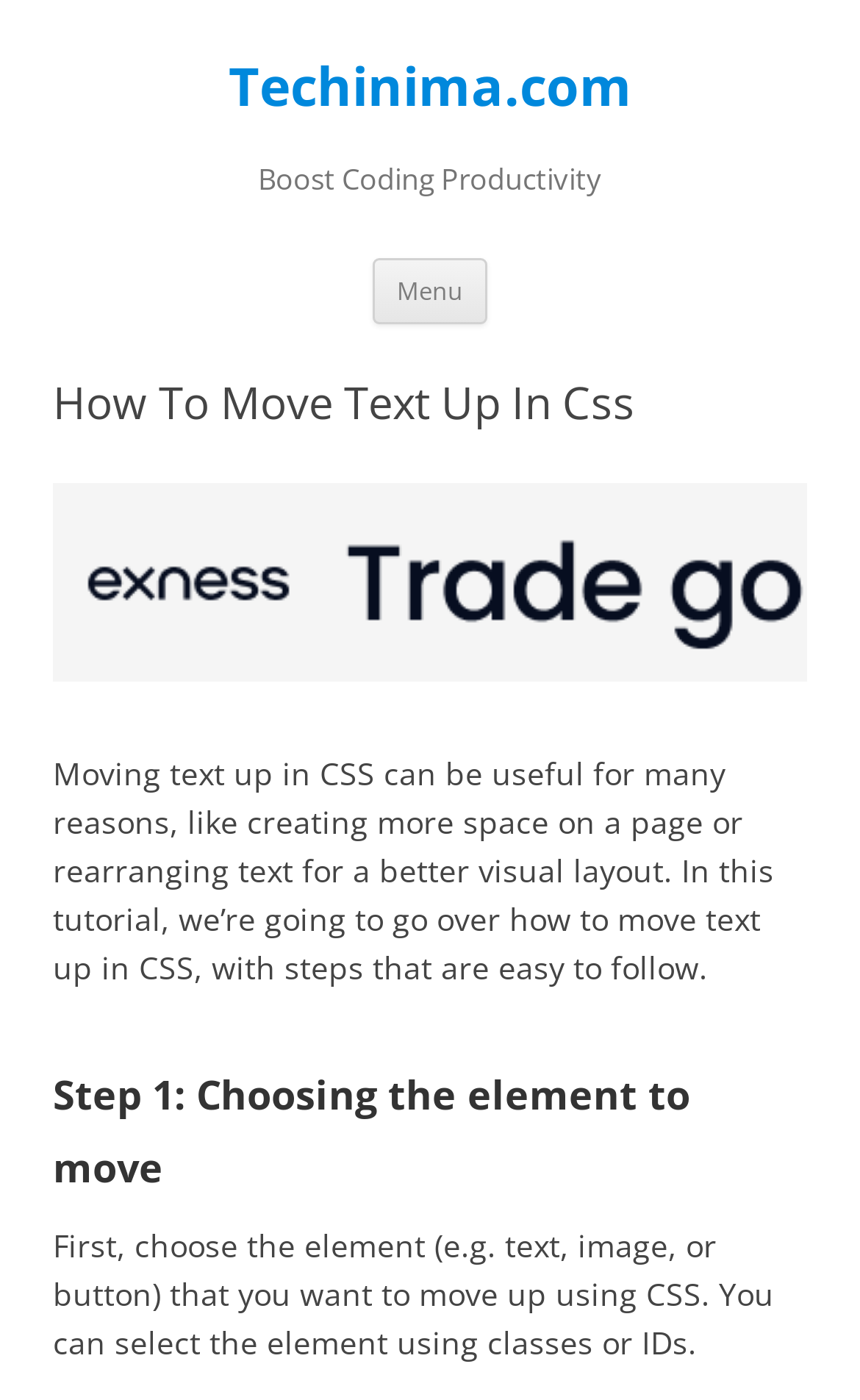Provide the bounding box coordinates in the format (top-left x, top-left y, bottom-right x, bottom-right y). All values are floating point numbers between 0 and 1. Determine the bounding box coordinate of the UI element described as: alt="Ottawa Farms header image"

None